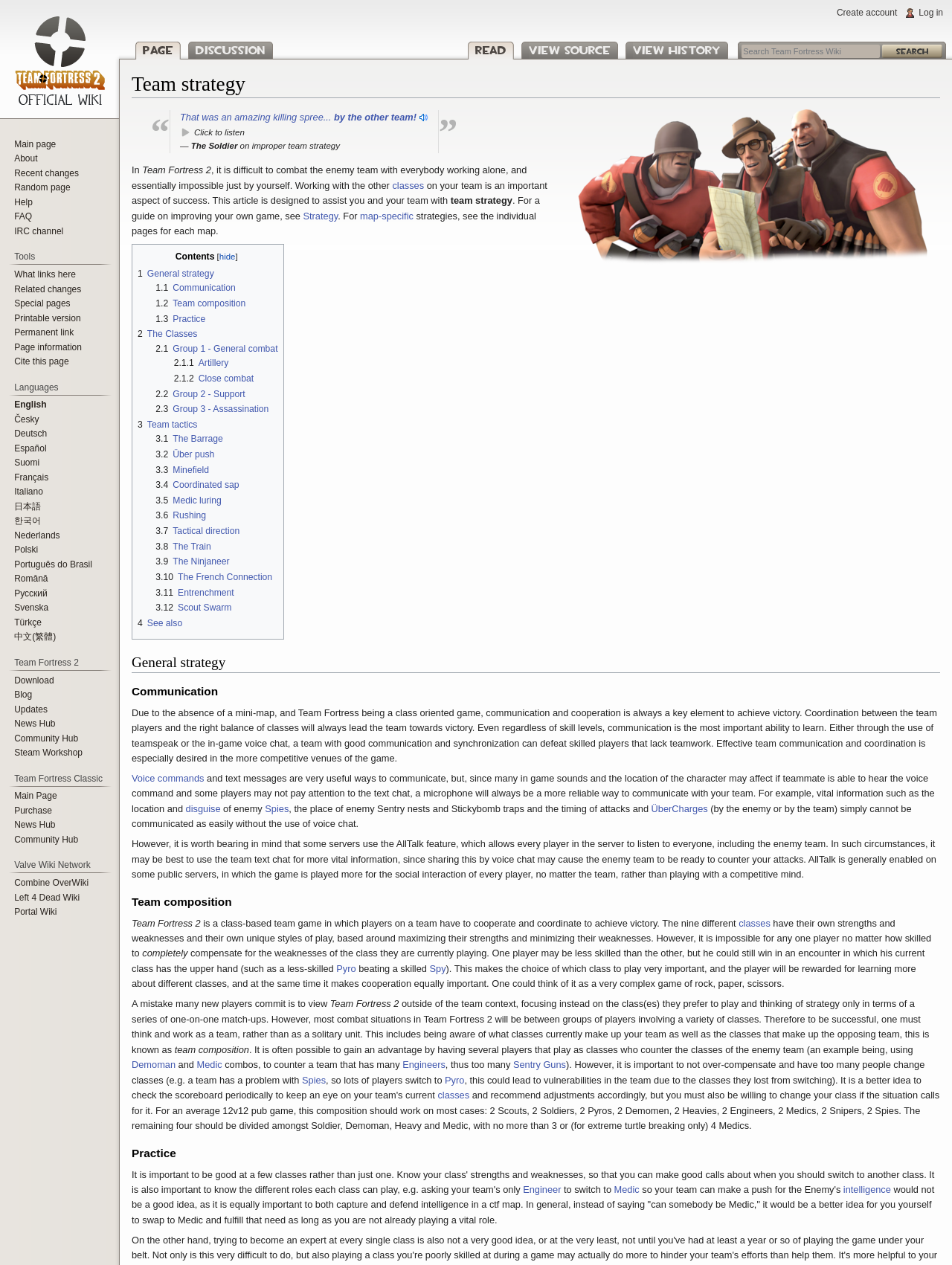How many classes are there in Team Fortress 2?
Look at the image and respond with a one-word or short phrase answer.

Nine